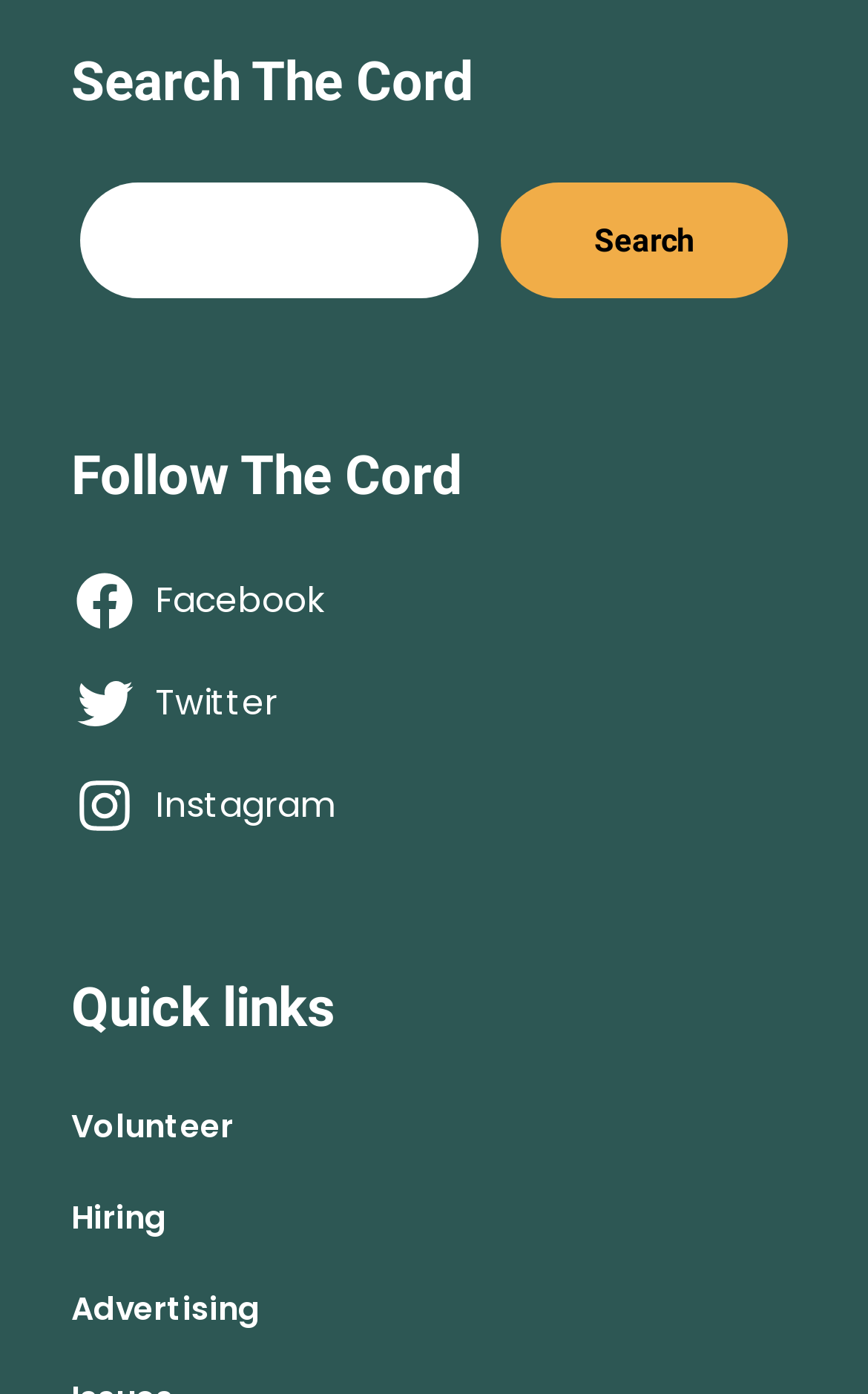Using the description "parent_node: Search name="s"", predict the bounding box of the relevant HTML element.

[0.092, 0.131, 0.551, 0.214]